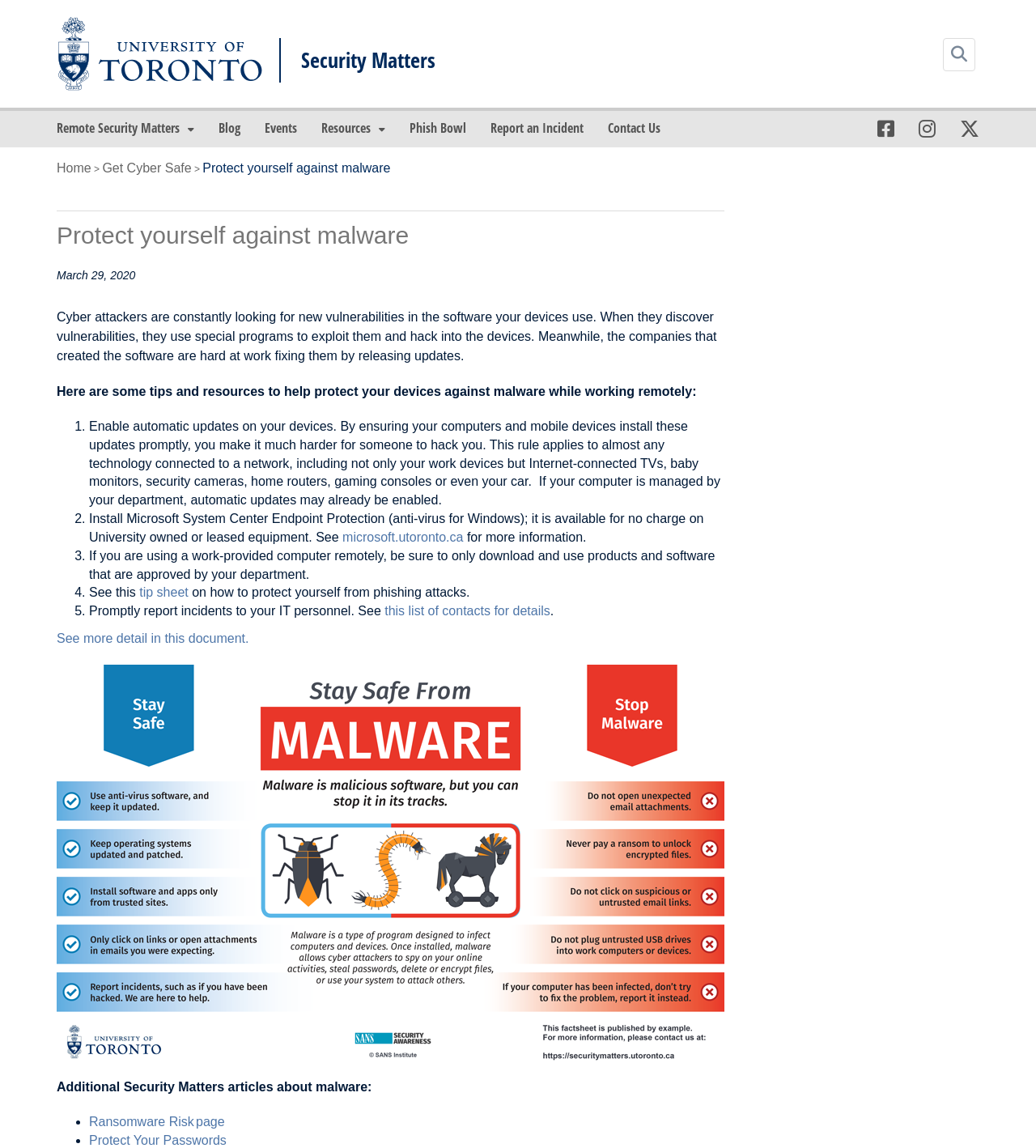Pinpoint the bounding box coordinates of the element to be clicked to execute the instruction: "View the Phish Bowl".

[0.384, 0.097, 0.462, 0.128]